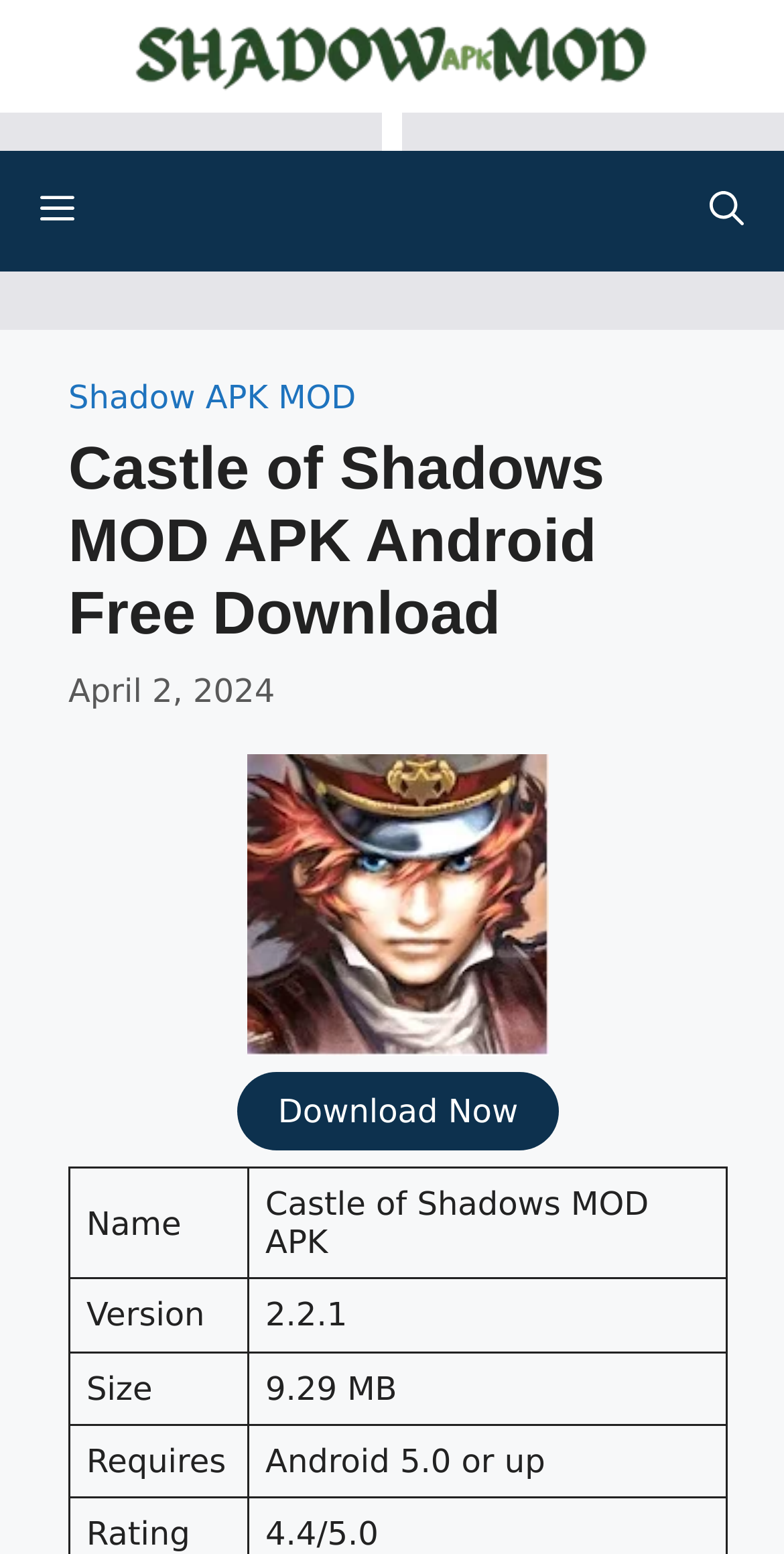Ascertain the bounding box coordinates for the UI element detailed here: "alt="ShadowAPKMod logo"". The coordinates should be provided as [left, top, right, bottom] with each value being a float between 0 and 1.

[0.168, 0.052, 0.832, 0.072]